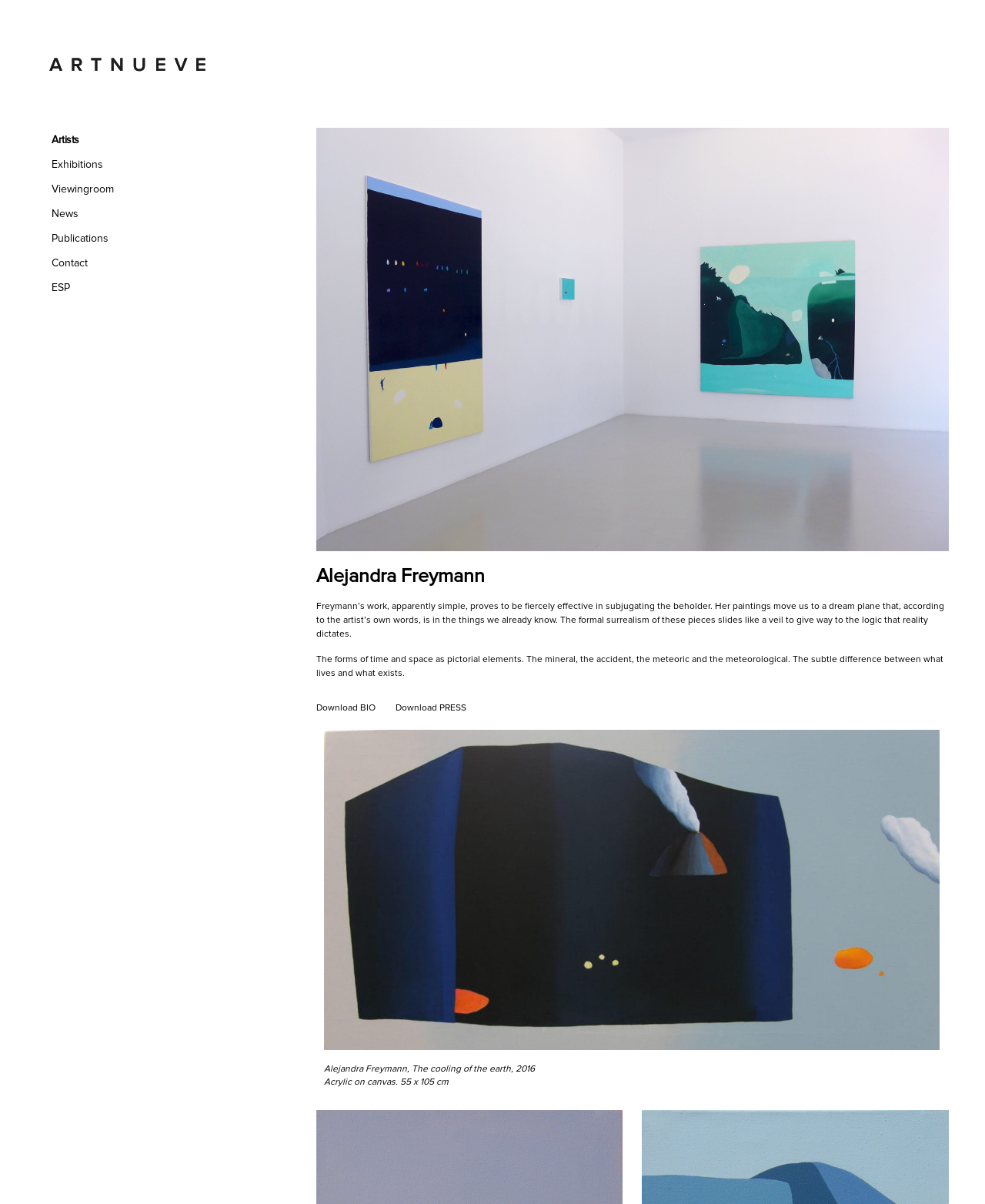Can you identify the bounding box coordinates of the clickable region needed to carry out this instruction: 'Read about Alejandra Freymann's painting'? The coordinates should be four float numbers within the range of 0 to 1, stated as [left, top, right, bottom].

[0.321, 0.5, 0.958, 0.531]